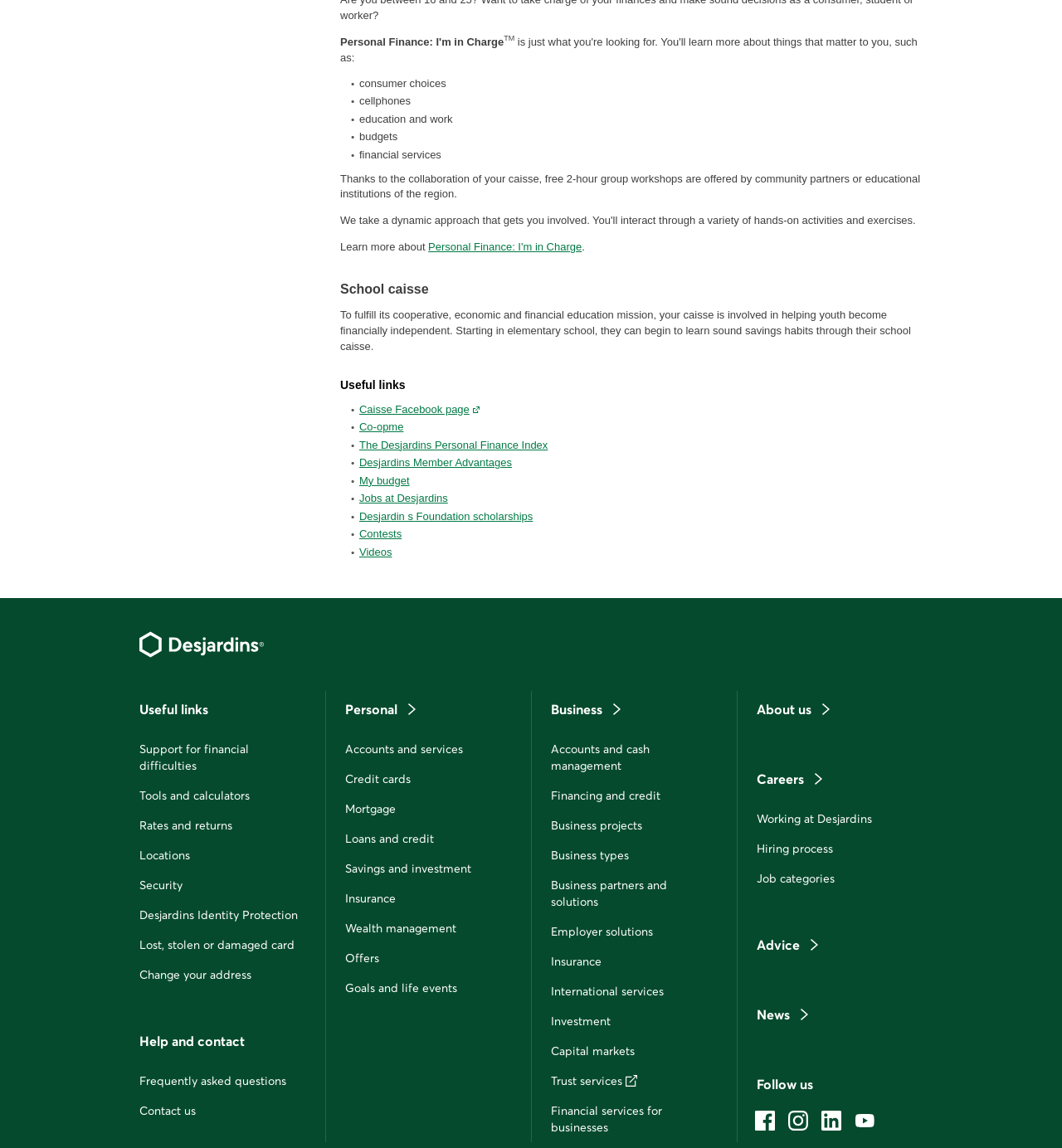Identify the bounding box coordinates of the clickable section necessary to follow the following instruction: "Visit Caisse Facebook page". The coordinates should be presented as four float numbers from 0 to 1, i.e., [left, top, right, bottom].

[0.338, 0.351, 0.451, 0.362]